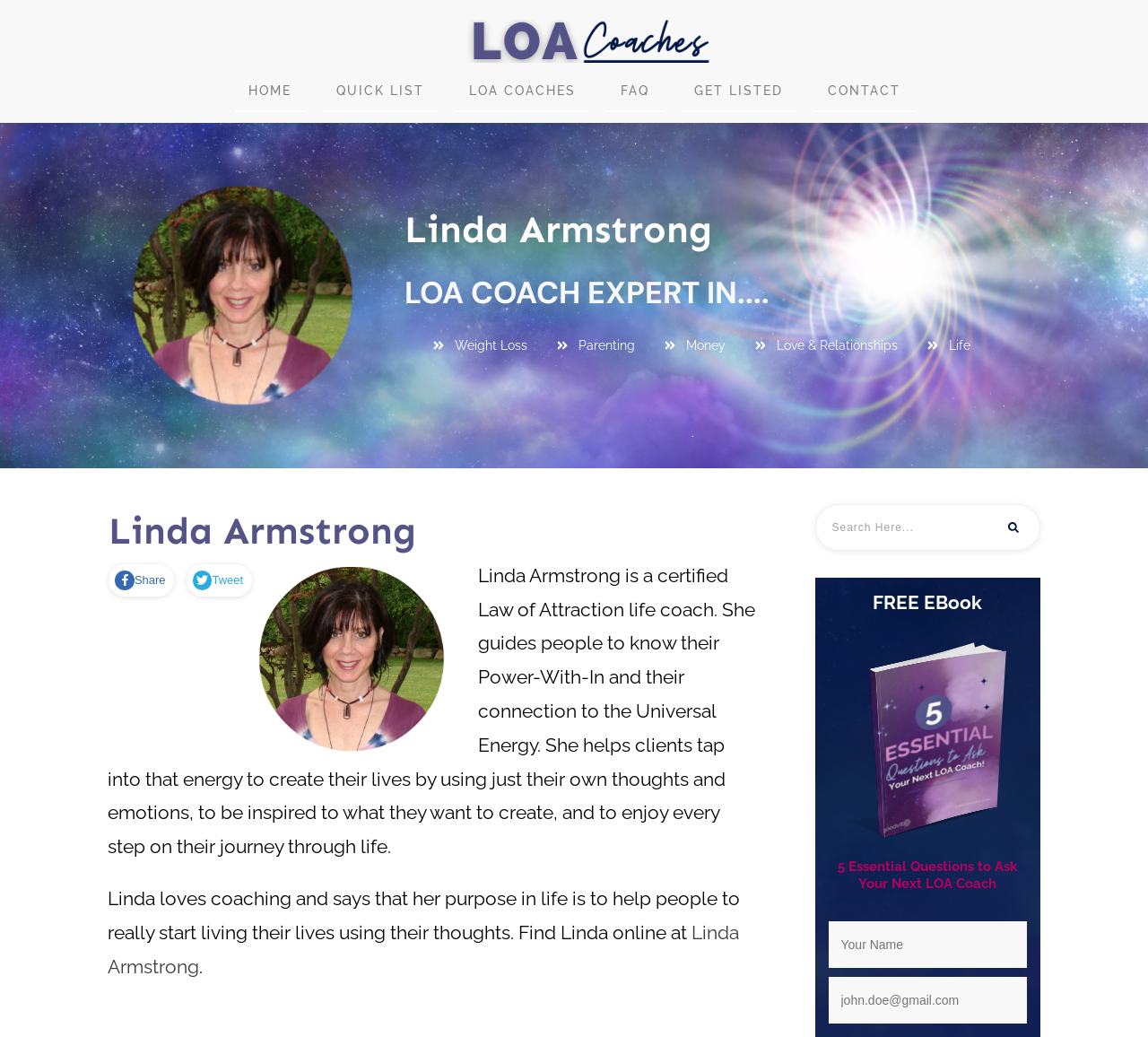Please provide a brief answer to the question using only one word or phrase: 
What is Linda Armstrong's profession?

Law of Attraction life coach